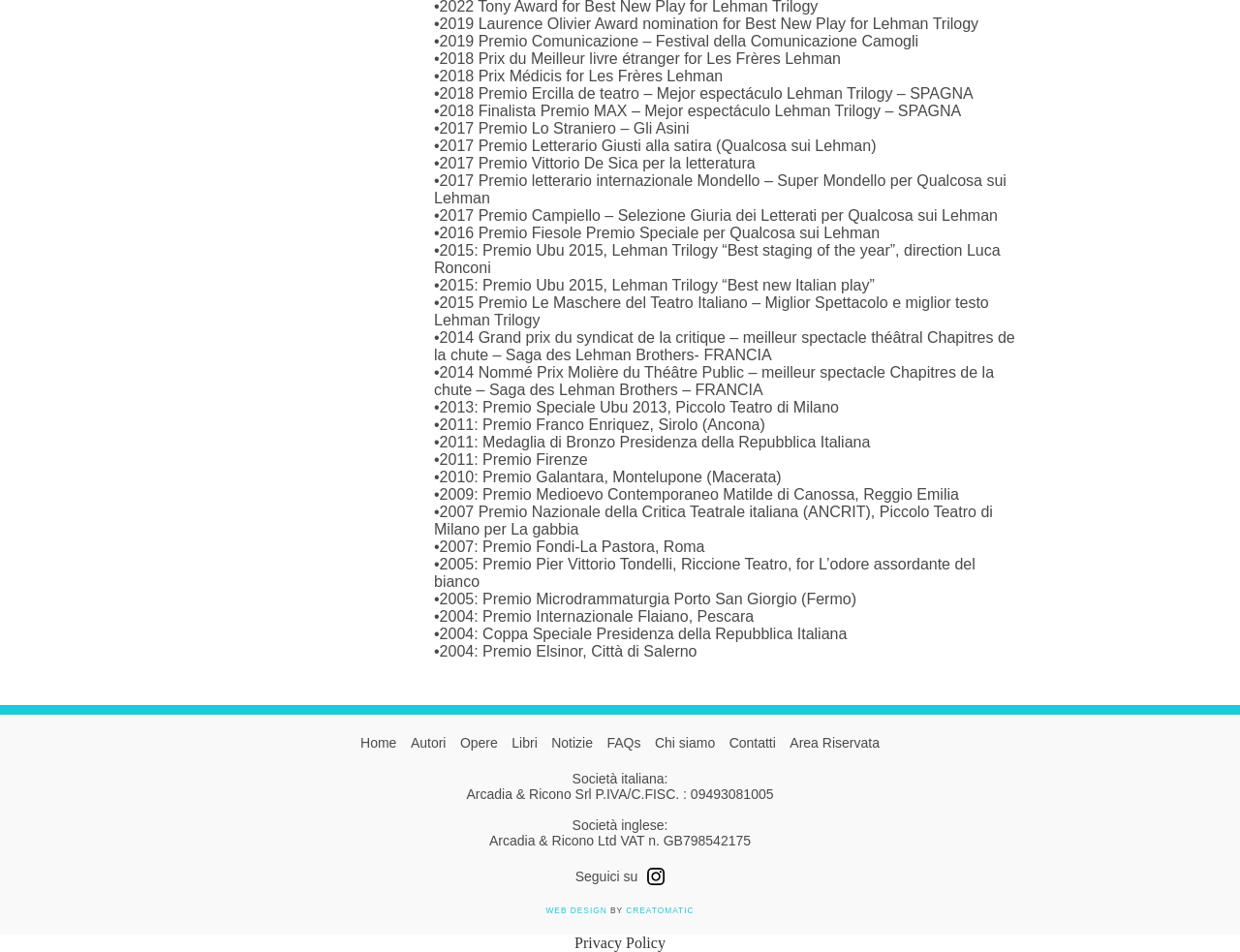Answer this question in one word or a short phrase: How many awards are listed on the webpage?

24